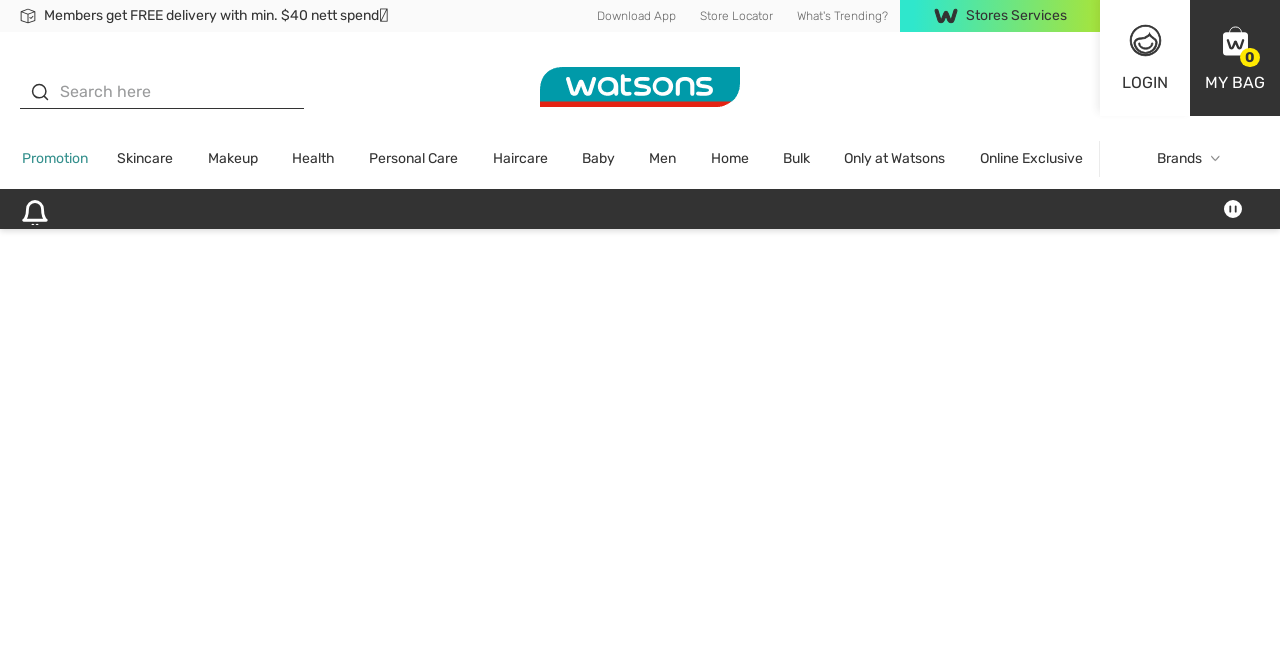Please identify the bounding box coordinates of the region to click in order to complete the task: "Search for products". The coordinates must be four float numbers between 0 and 1, specified as [left, top, right, bottom].

[0.039, 0.127, 0.226, 0.152]